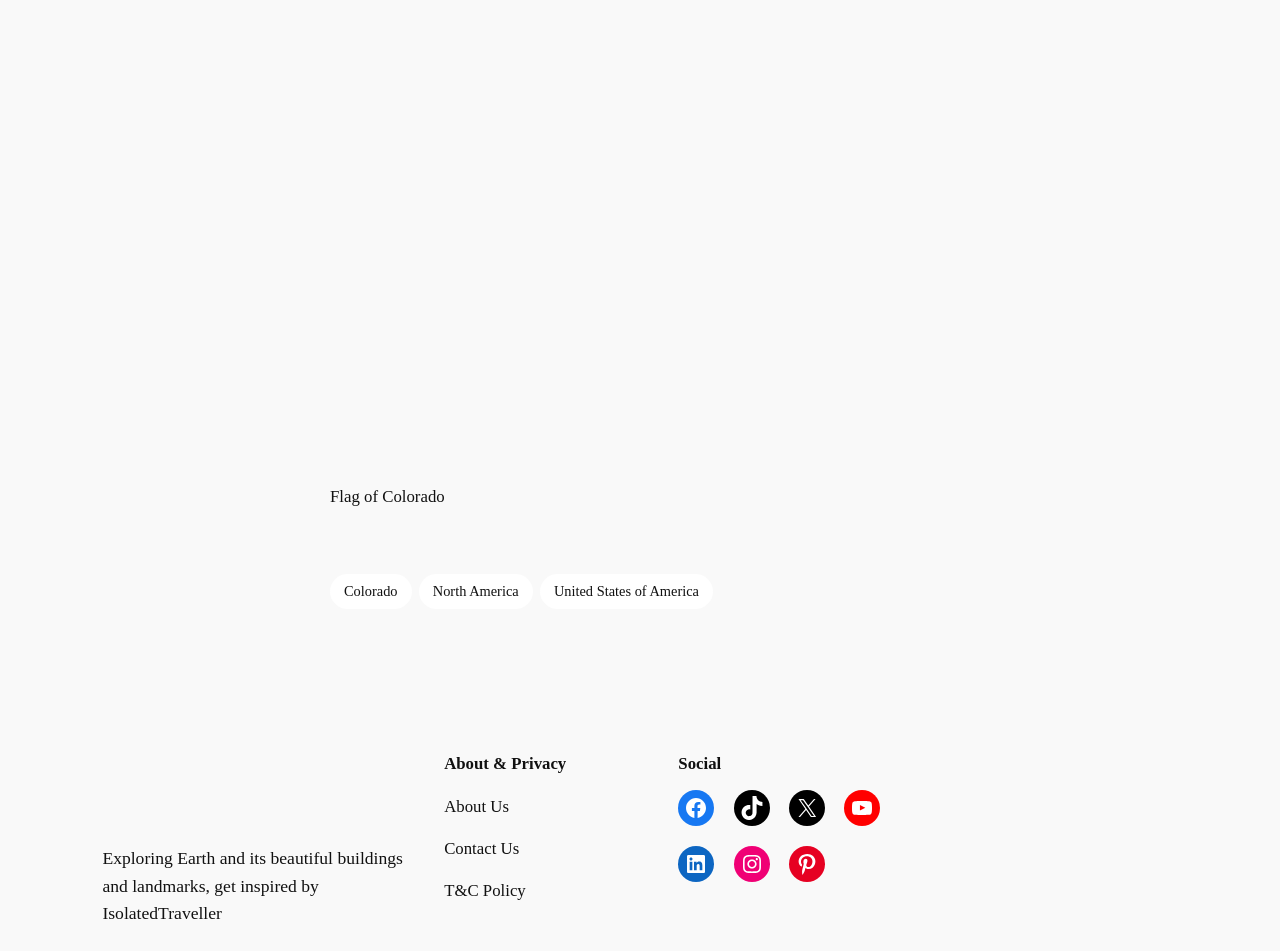Please provide the bounding box coordinates for the element that needs to be clicked to perform the instruction: "Read more about Konung 1 + 2". The coordinates must consist of four float numbers between 0 and 1, formatted as [left, top, right, bottom].

None